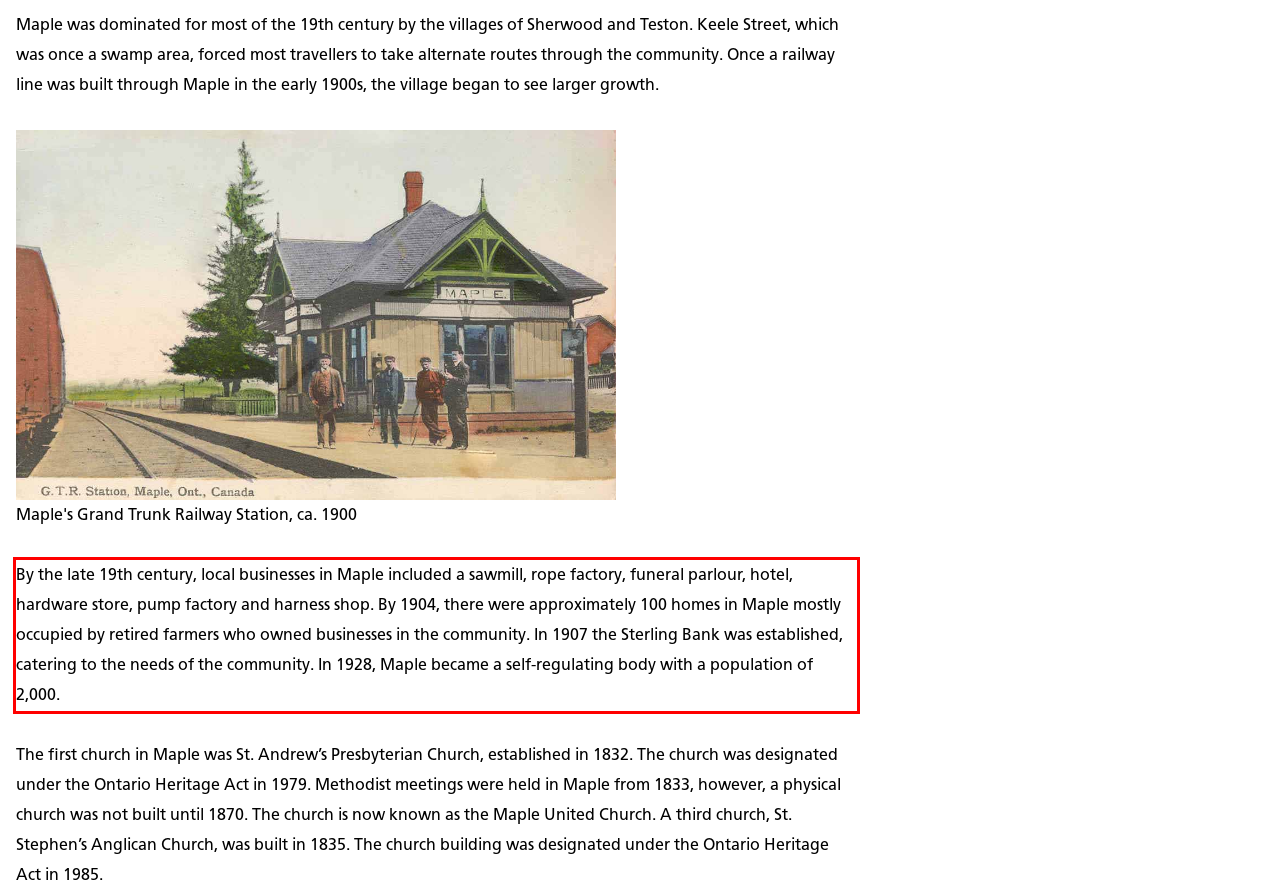From the screenshot of the webpage, locate the red bounding box and extract the text contained within that area.

By the late 19th century, local businesses in Maple included a sawmill, rope factory, funeral parlour, hotel, hardware store, pump factory and harness shop. By 1904, there were approximately 100 homes in Maple mostly occupied by retired farmers who owned businesses in the community. In 1907 the Sterling Bank was established, catering to the needs of the community. In 1928, Maple became a self-regulating body with a population of 2,000.